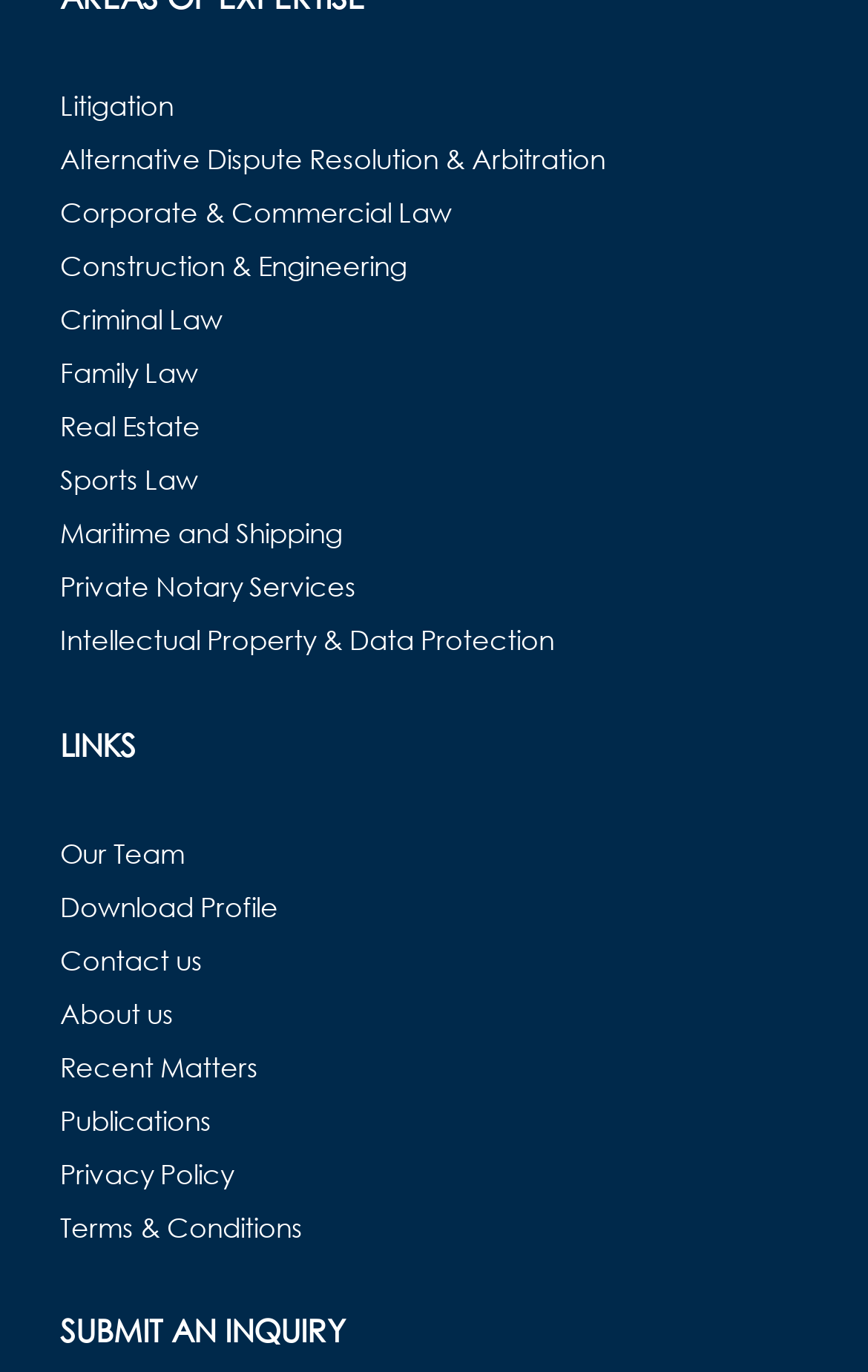Identify the bounding box coordinates necessary to click and complete the given instruction: "Submit an inquiry".

[0.069, 0.959, 0.931, 0.982]